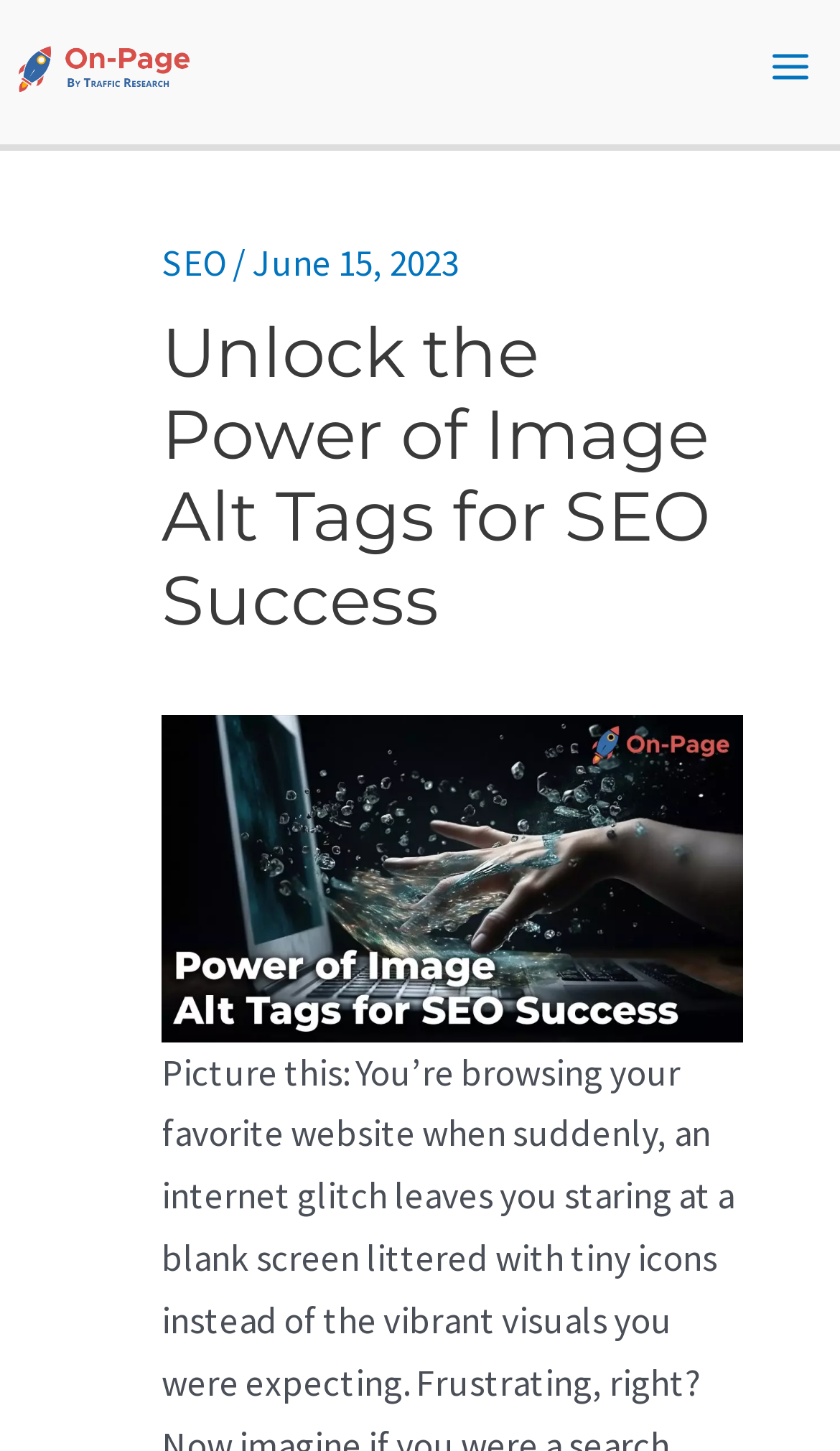Give a concise answer using one word or a phrase to the following question:
What is the main image about?

Broken computer